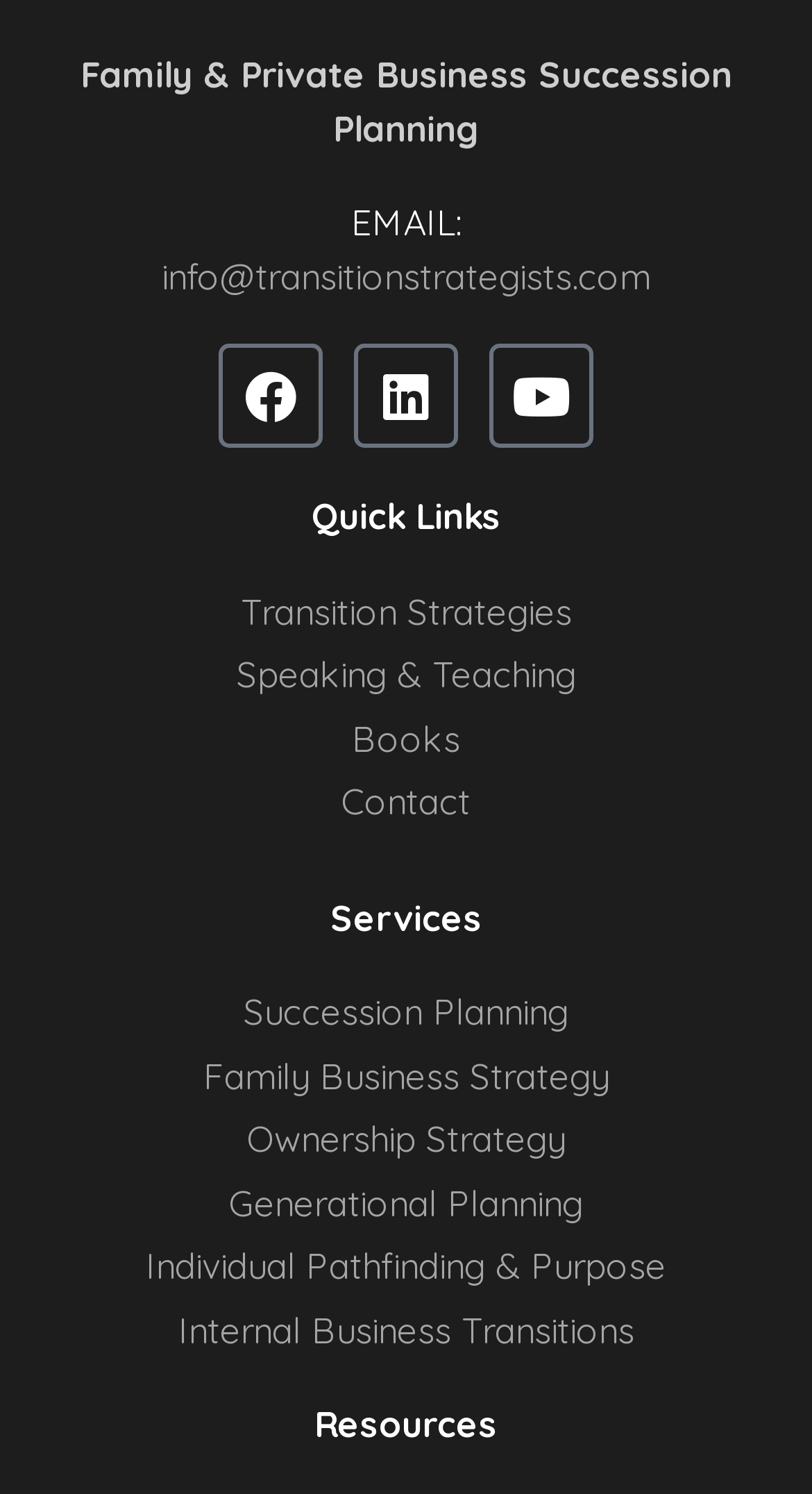What is the second service offered?
Provide a comprehensive and detailed answer to the question.

I found the services section by looking at the static text element that says 'Services' and then looked at the link elements below it, which list the services. The second service is Family Business Strategy.